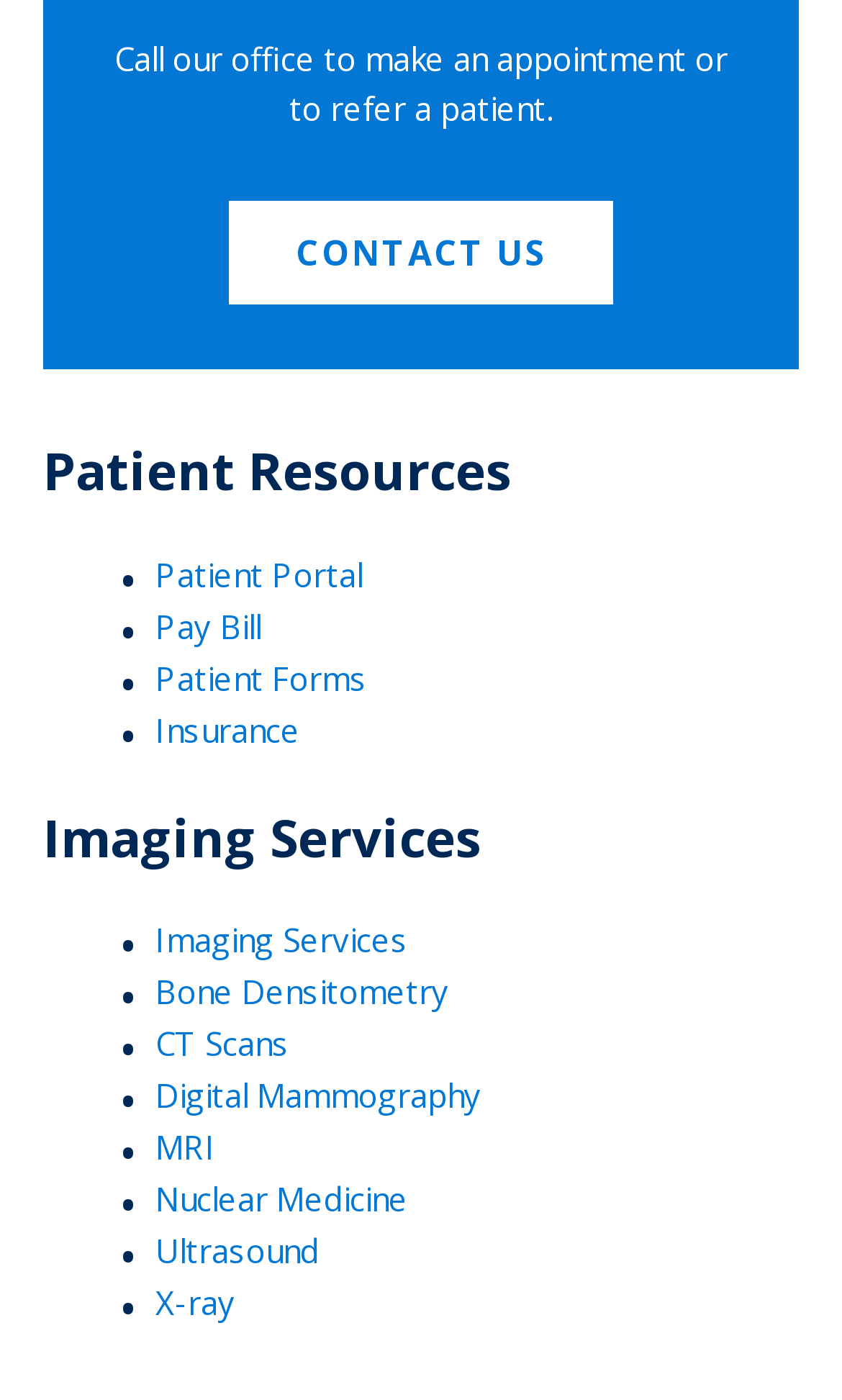Locate the bounding box coordinates of the item that should be clicked to fulfill the instruction: "Contact us".

[0.272, 0.144, 0.728, 0.218]